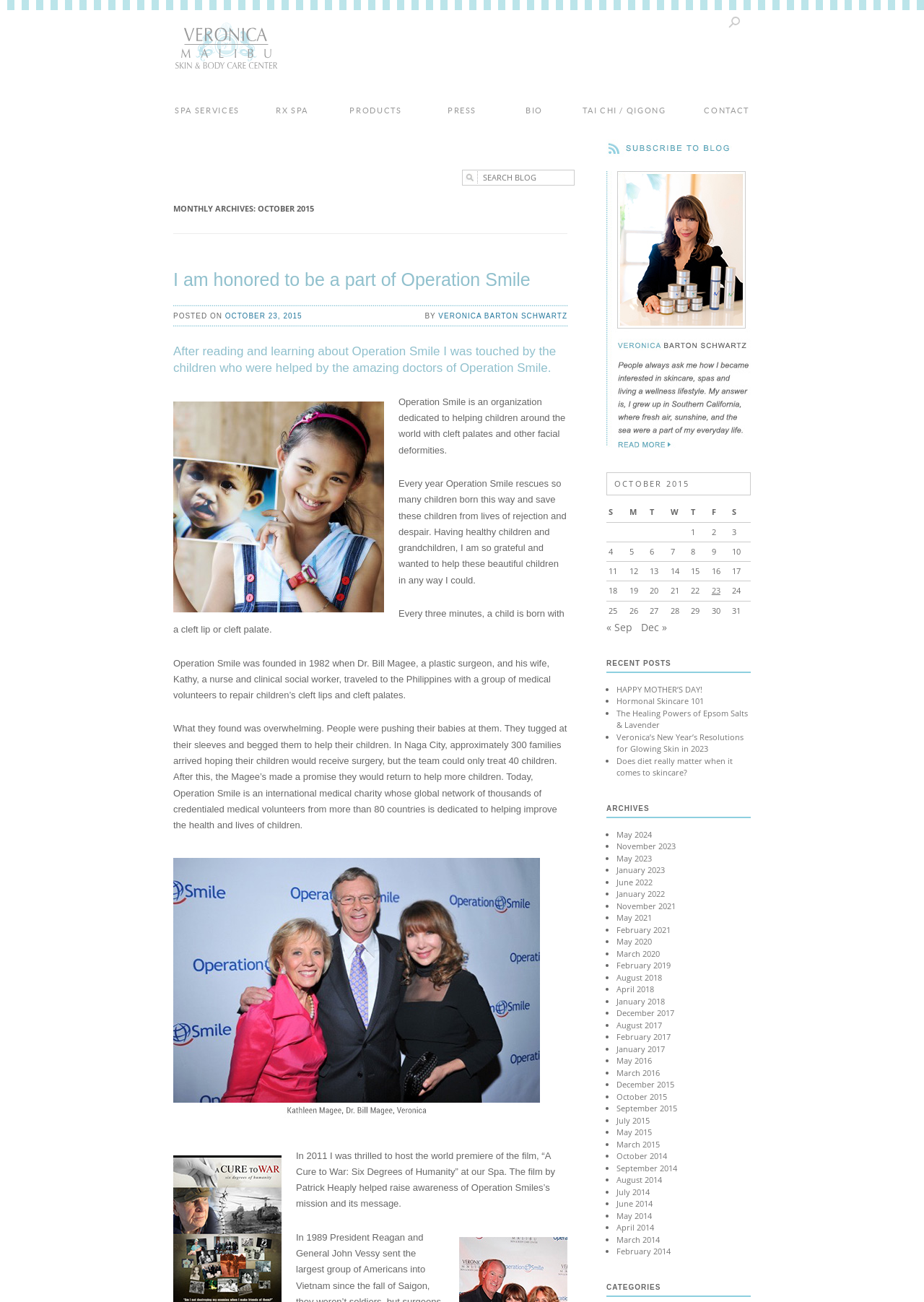Please provide a one-word or phrase answer to the question: 
What is the name of the film that Veronica hosted the world premiere of?

A Cure to War: Six Degrees of Humanity